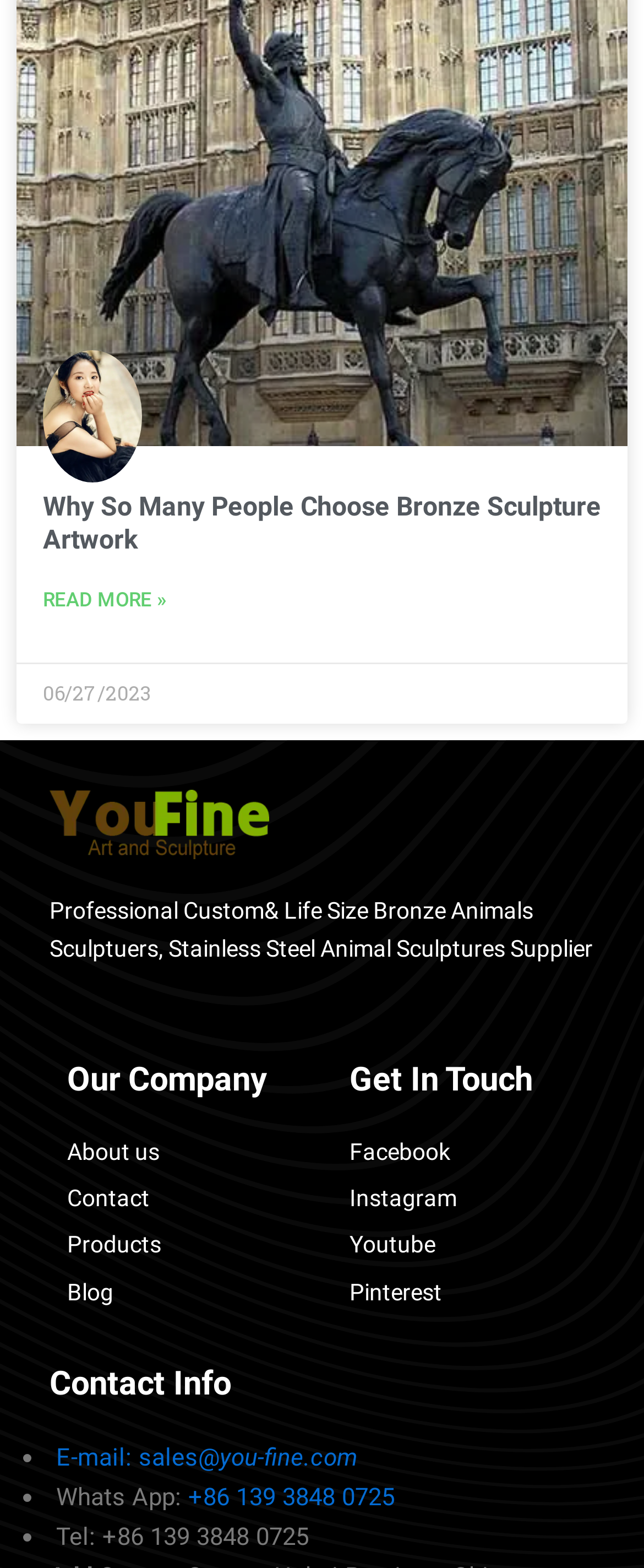Using a single word or phrase, answer the following question: 
How many ways are there to contact the company?

3